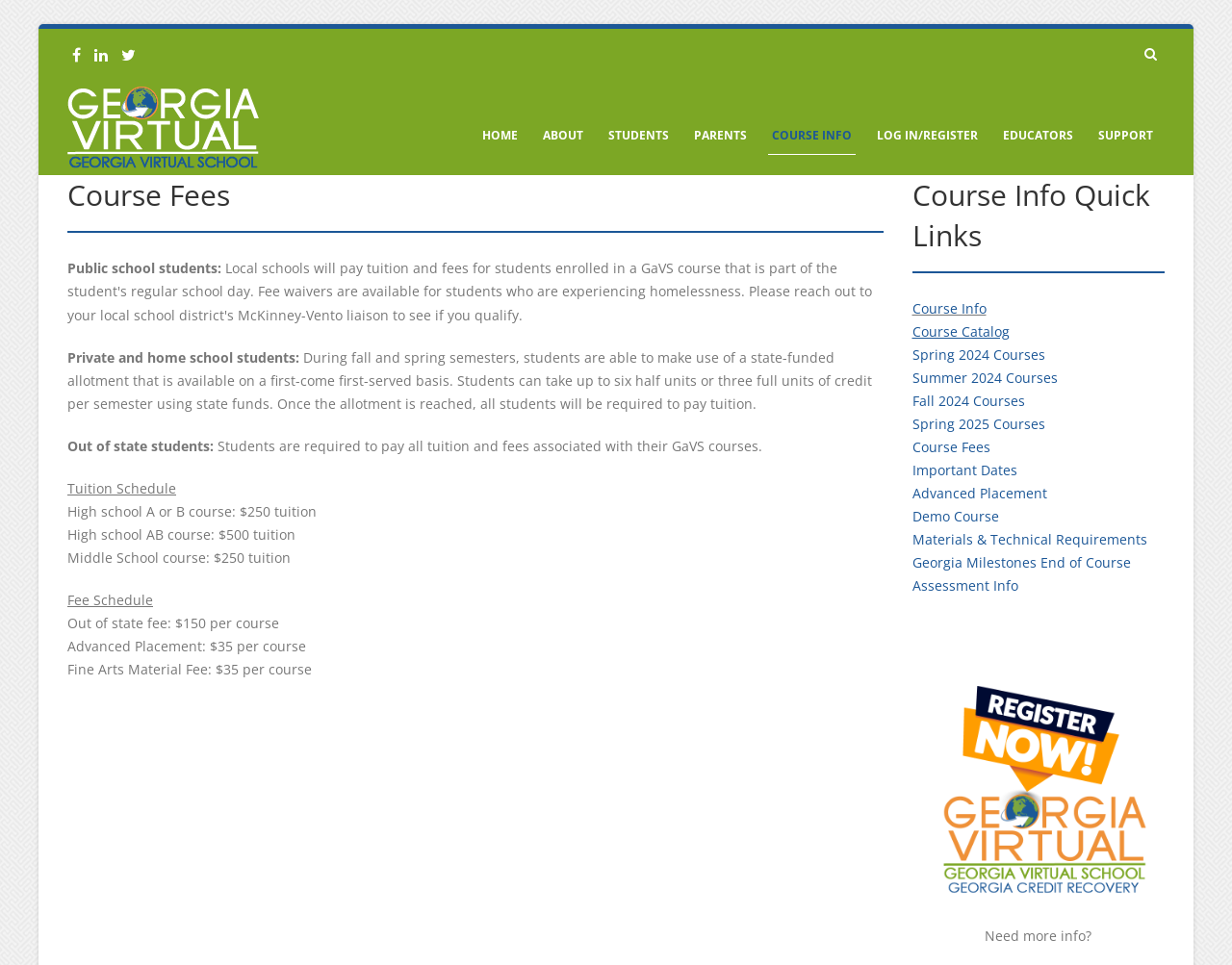Show the bounding box coordinates of the element that should be clicked to complete the task: "Click the 'HOME' link".

[0.388, 0.131, 0.423, 0.161]